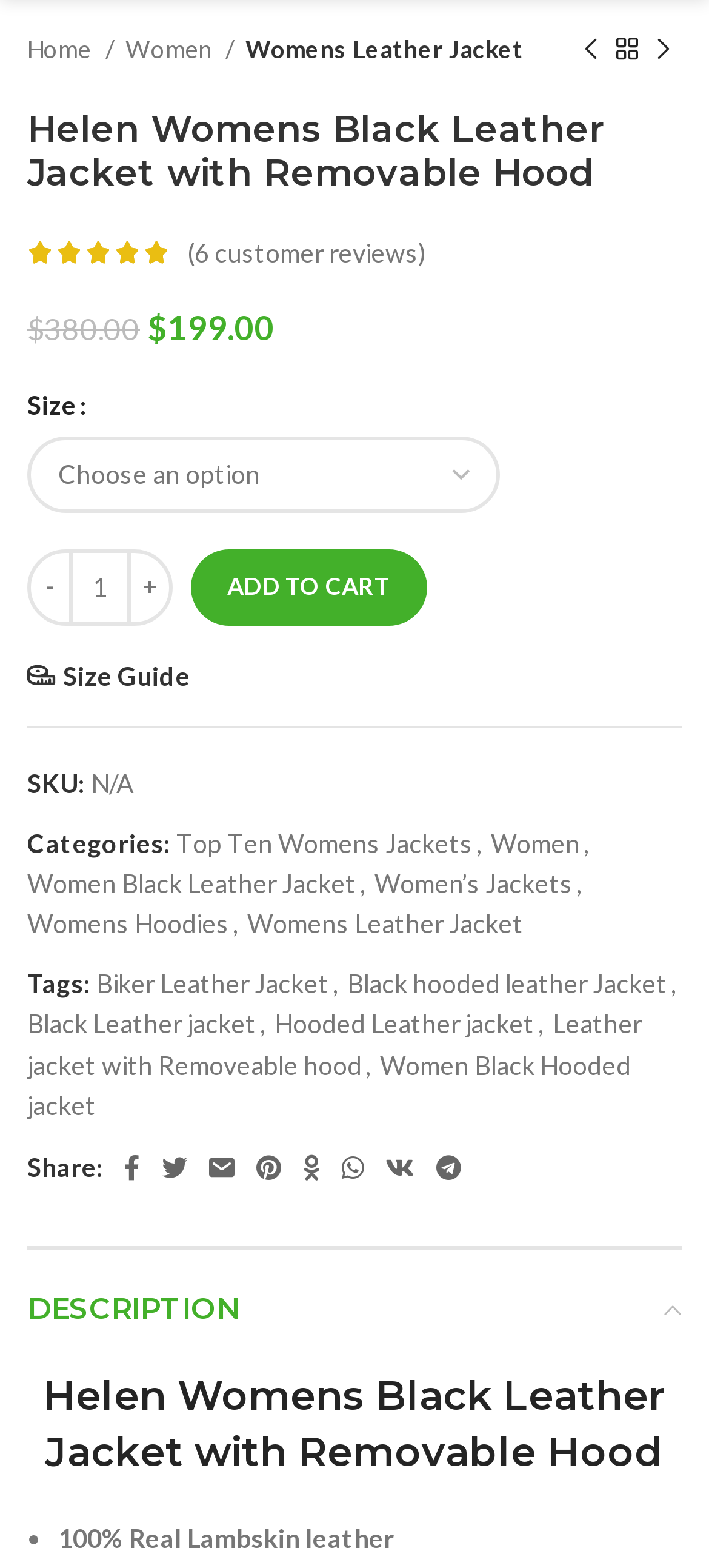Using the information in the image, give a detailed answer to the following question: What is the material of the product?

The material of the product can be found in the product description section. According to the description, the product is made of 100% Real Lambskin leather.